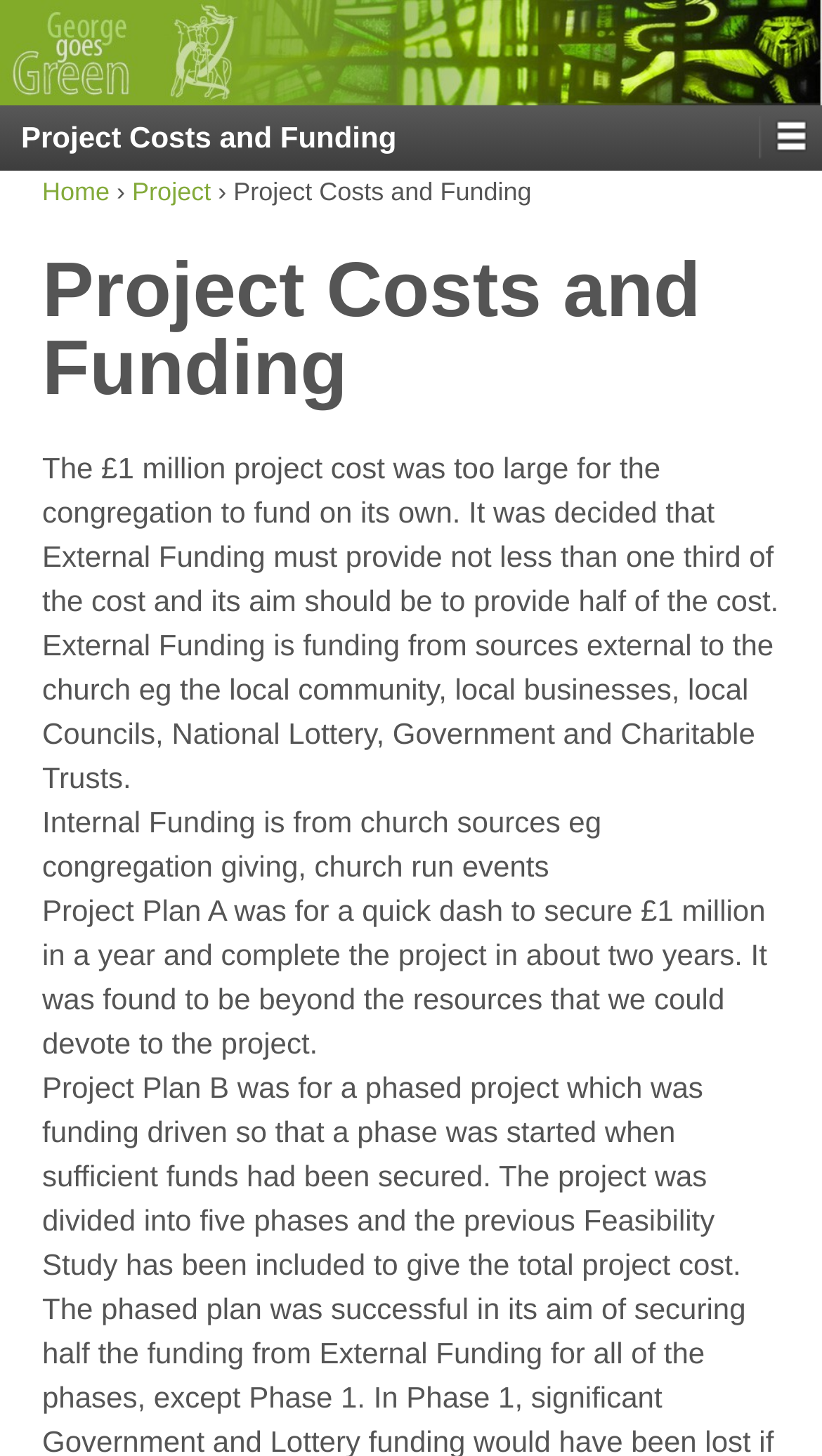Based on the image, give a detailed response to the question: What is the project cost?

The project cost is mentioned in the text as 'The £1 million project cost was too large for the congregation to fund on its own.'